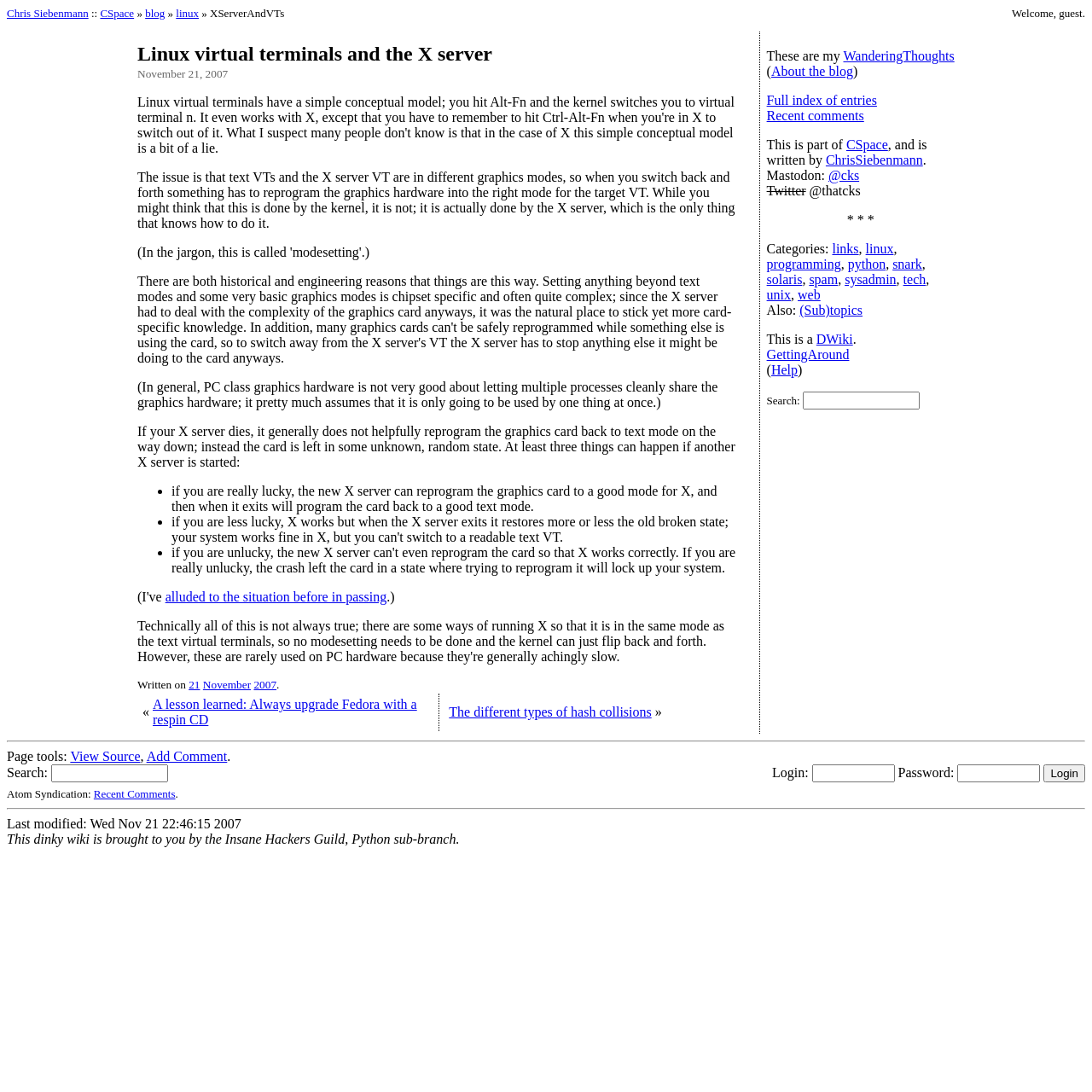Please locate the bounding box coordinates of the element that should be clicked to achieve the given instruction: "Click on the 'Mastodon: @cks' link".

[0.759, 0.154, 0.787, 0.167]